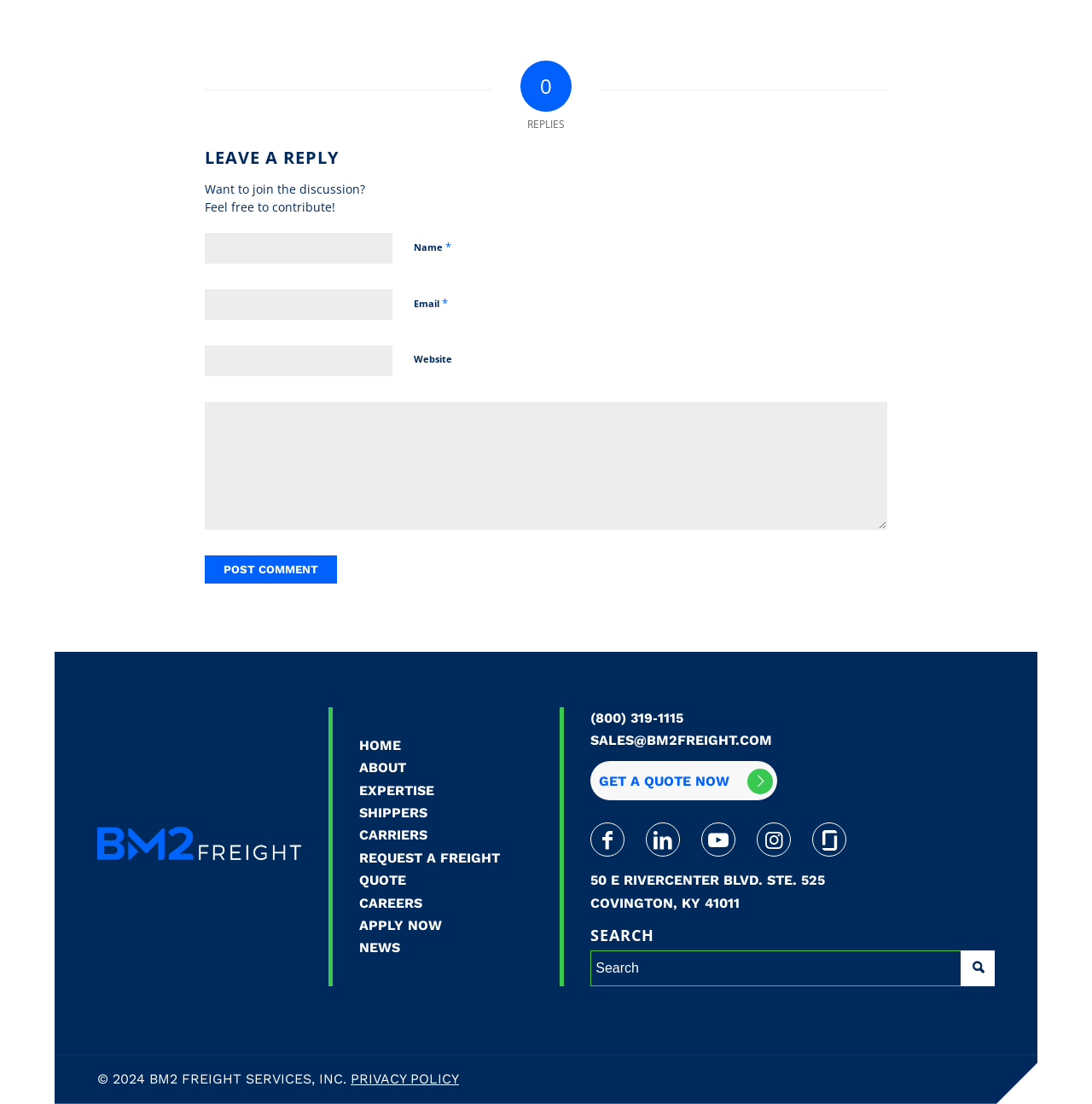Please determine the bounding box coordinates of the clickable area required to carry out the following instruction: "Enter your name". The coordinates must be four float numbers between 0 and 1, represented as [left, top, right, bottom].

[0.188, 0.211, 0.359, 0.239]